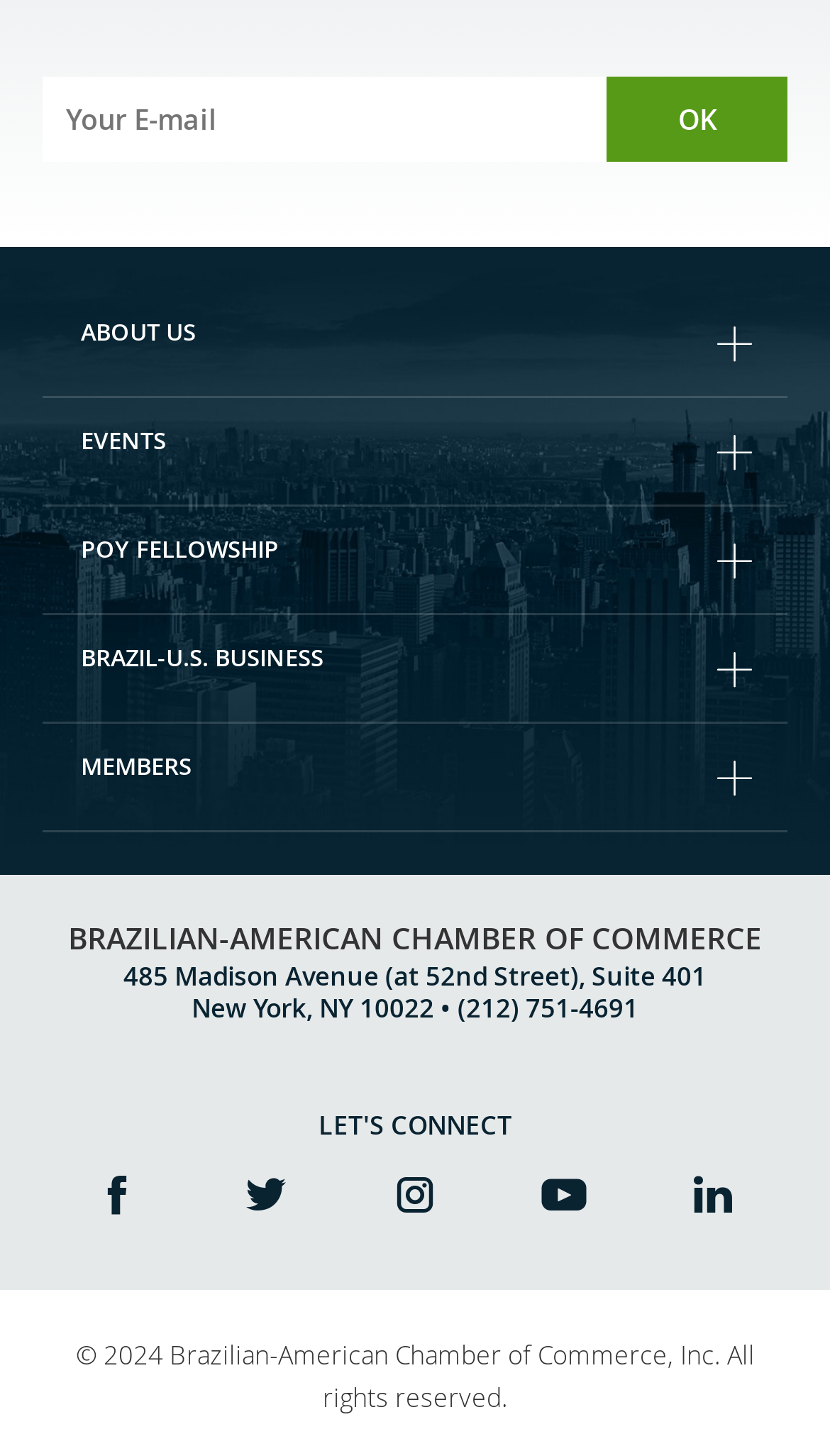Locate the bounding box coordinates of the element that needs to be clicked to carry out the instruction: "View upcoming events". The coordinates should be given as four float numbers ranging from 0 to 1, i.e., [left, top, right, bottom].

[0.077, 0.347, 0.923, 0.391]